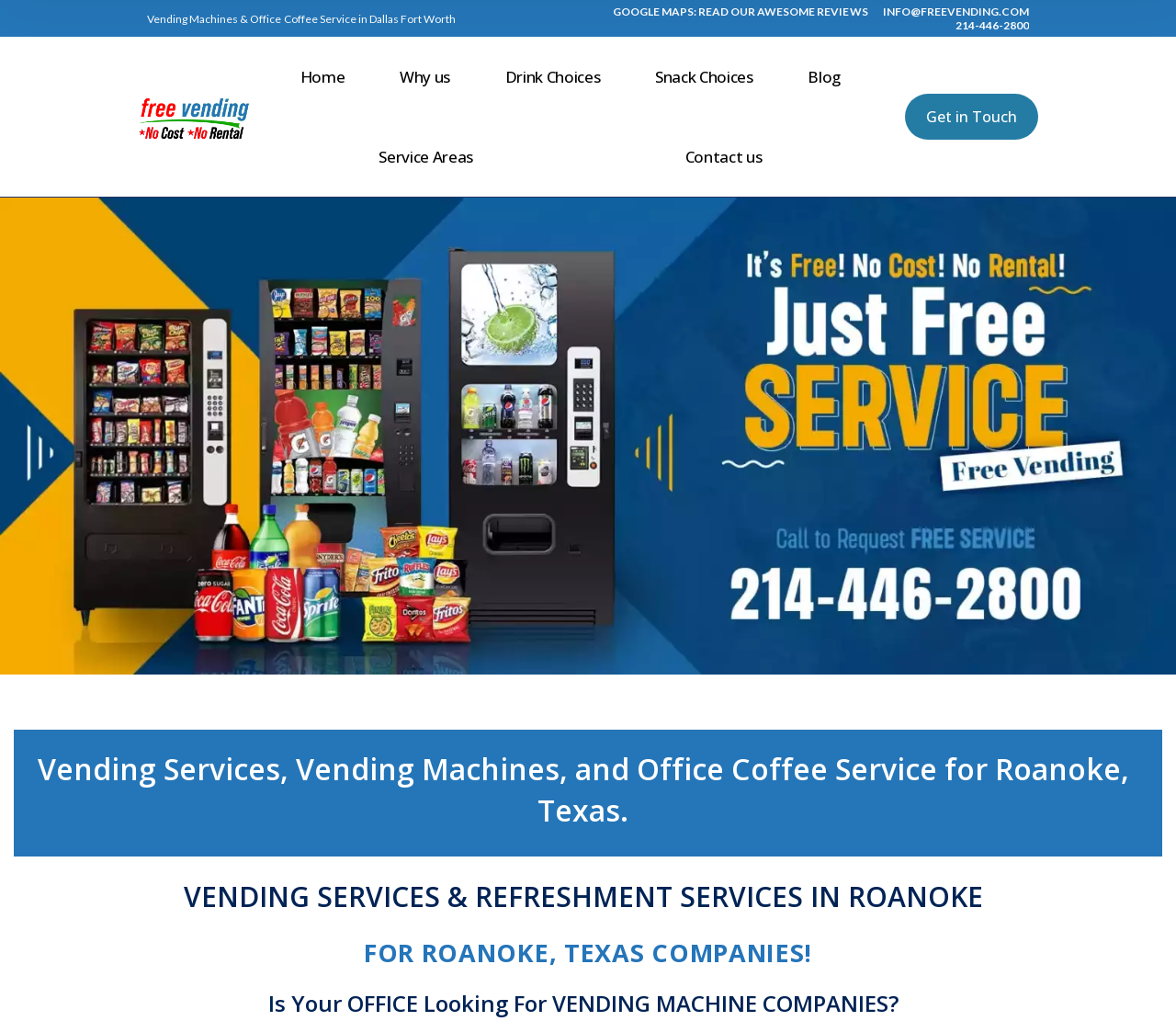Provide a thorough description of the webpage you see.

The webpage is about vending services and refreshment services in Roanoke, Texas. At the top, there is a header section with a logo on the left and a navigation menu on the right, consisting of links to "Home", "Why us", "Drink Choices", "Snack Choices", "Blog", "Service Areas", and "Contact us". Below the header, there is a large image that spans the entire width of the page, with a caption "free vending".

Above the image, there are three links in a row, including "GOOGLE MAPS: READ OUR AWESOME REVIEWS", "INFO@FREEVENDING.COM", and "214-446-2800". On the top-left corner, there is a static text "Vending Machines & Office Coffee Service in Dallas Fort Worth".

Below the image, there is a heading that reads "Vending Services, Vending Machines, and Office Coffee Service for Roanoke, Texas." followed by a subheading "VENDING SERVICES & REFRESHMENT SERVICES IN ROANOKE". At the bottom of the page, there is a static text "FOR ROANOKE, TEXAS COMPANIES!".

There are a total of 7 links in the navigation menu, 3 links above the image, and 2 headings on the page. The logo is positioned on the top-left corner, and the image "free vending" takes up most of the page's width.